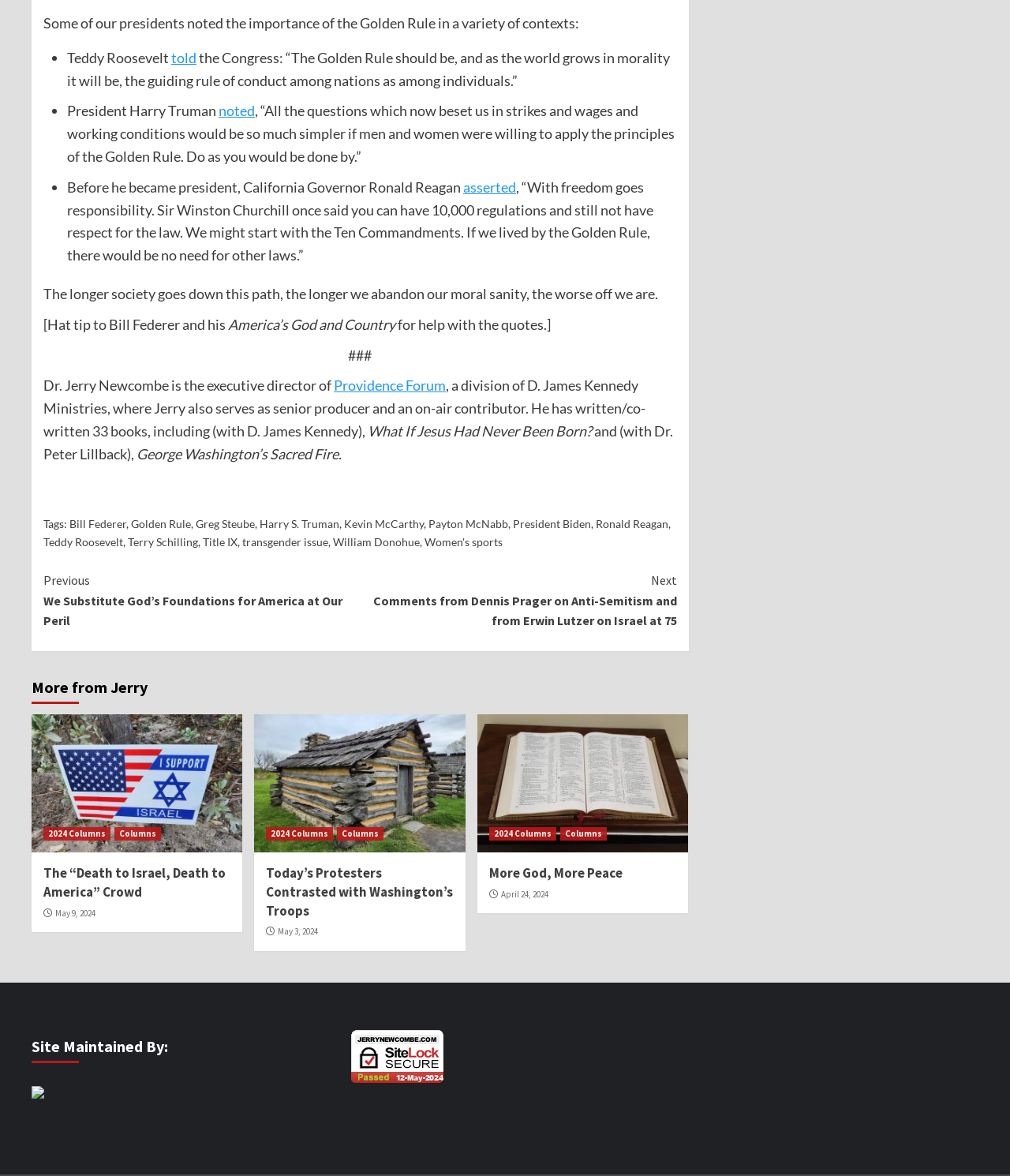Please predict the bounding box coordinates (top-left x, top-left y, bottom-right x, bottom-right y) for the UI element in the screenshot that fits the description: More God, More Peace

[0.484, 0.735, 0.616, 0.75]